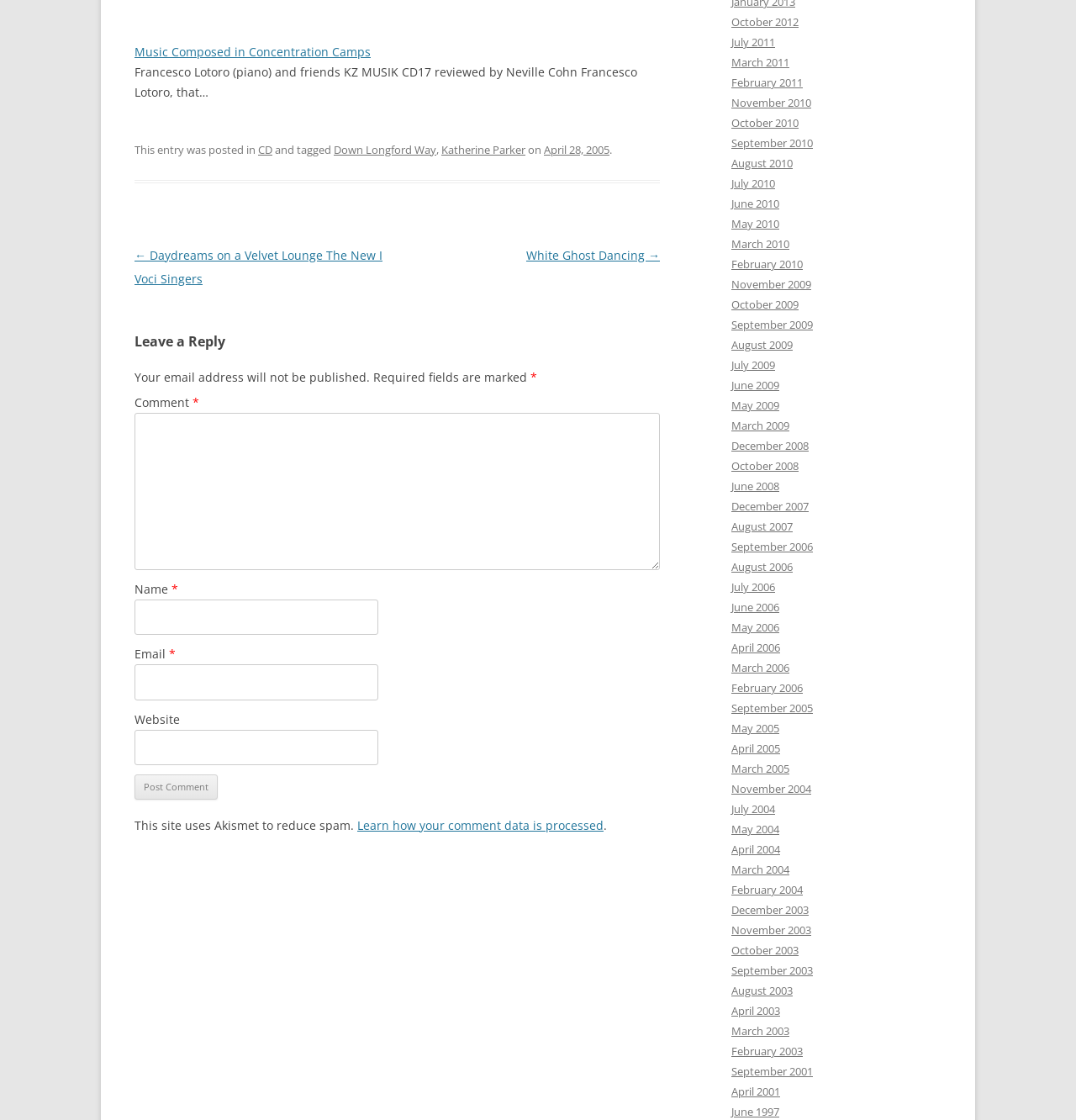What is the name of the person who posted the entry on April 28, 2005?
Please provide a single word or phrase in response based on the screenshot.

Not mentioned